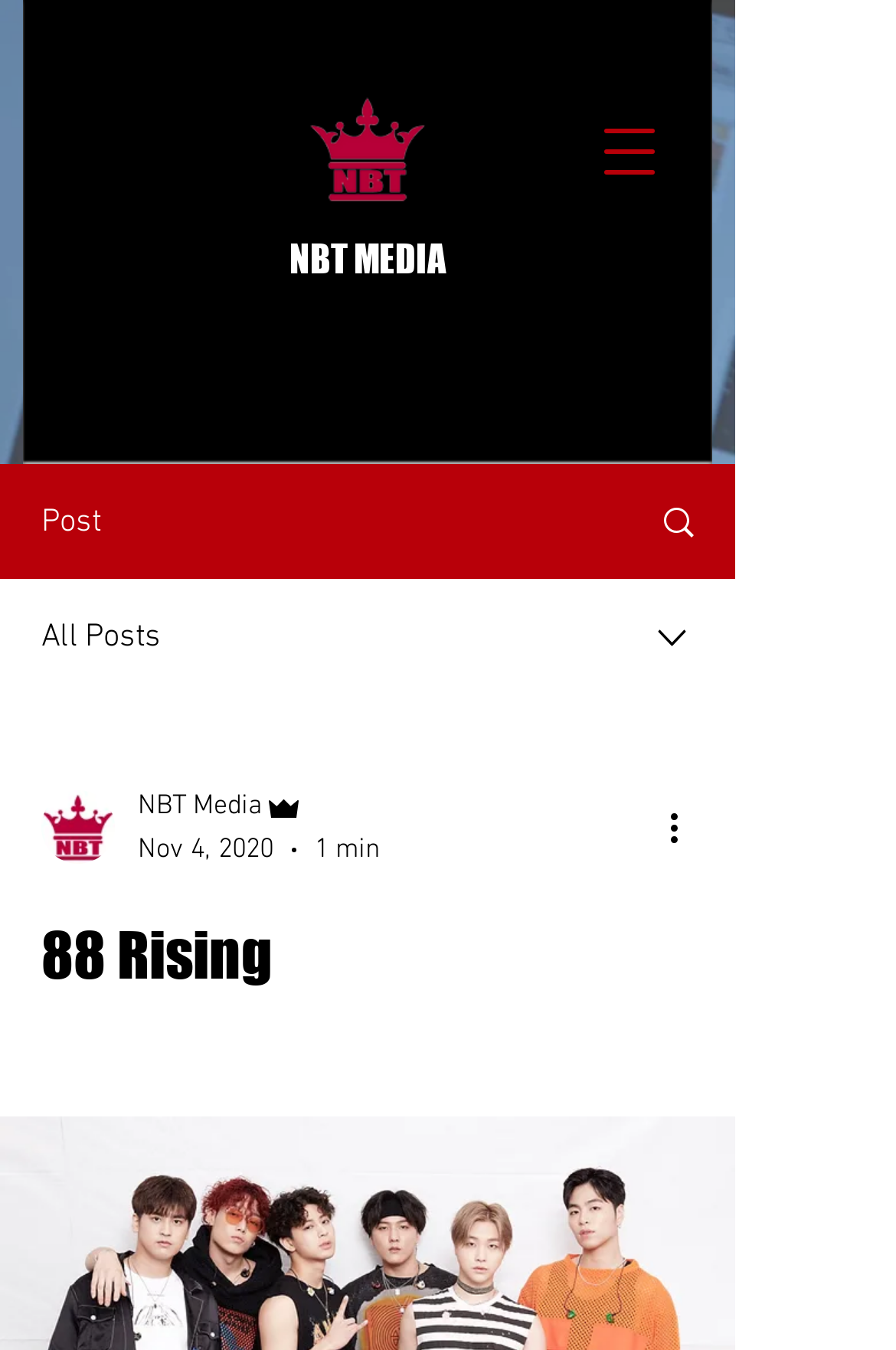When was the latest post published? Using the information from the screenshot, answer with a single word or phrase.

Nov 4, 2020